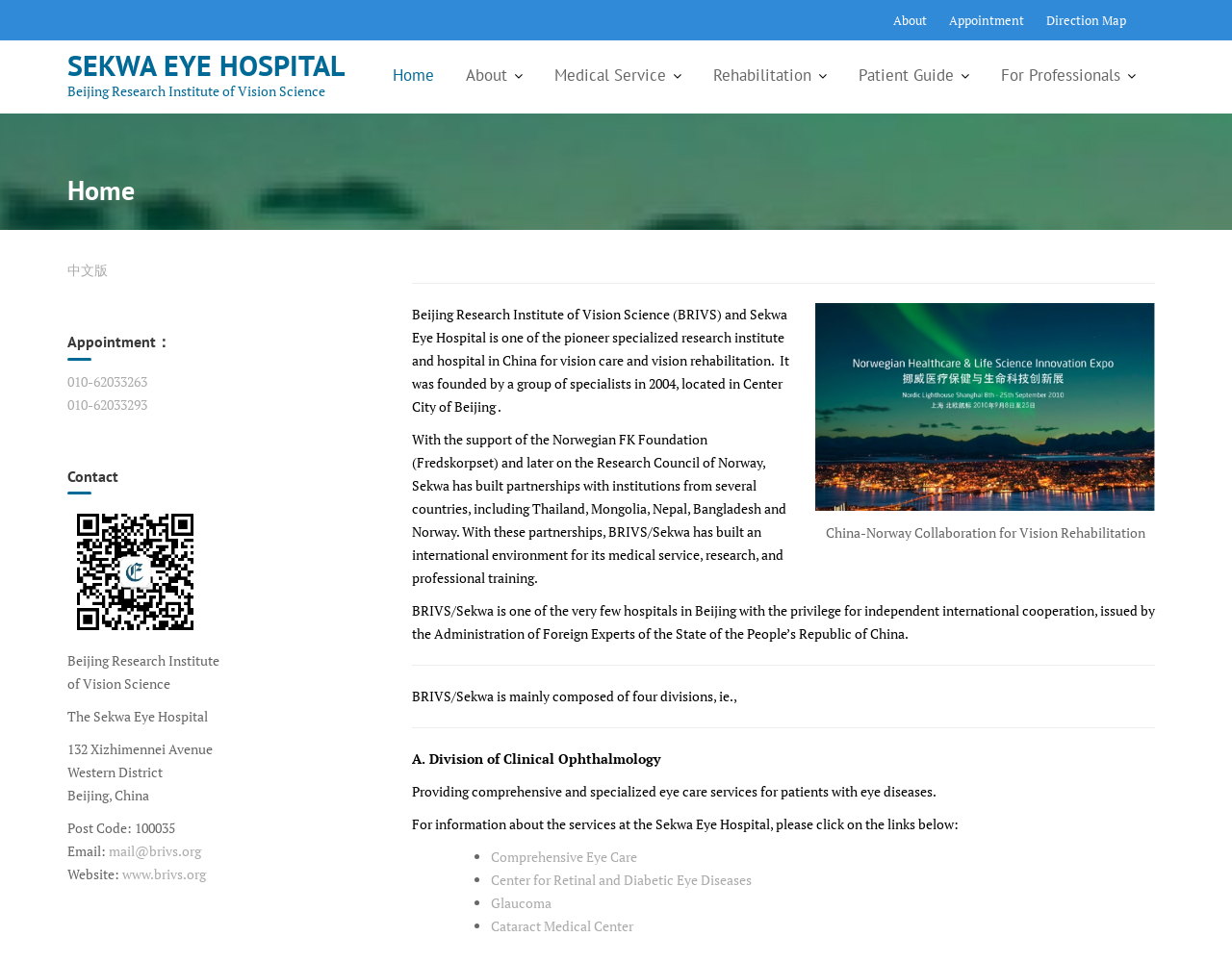Please reply to the following question using a single word or phrase: 
What is the purpose of Sekwa Eye Hospital?

vision care and vision rehabilitation